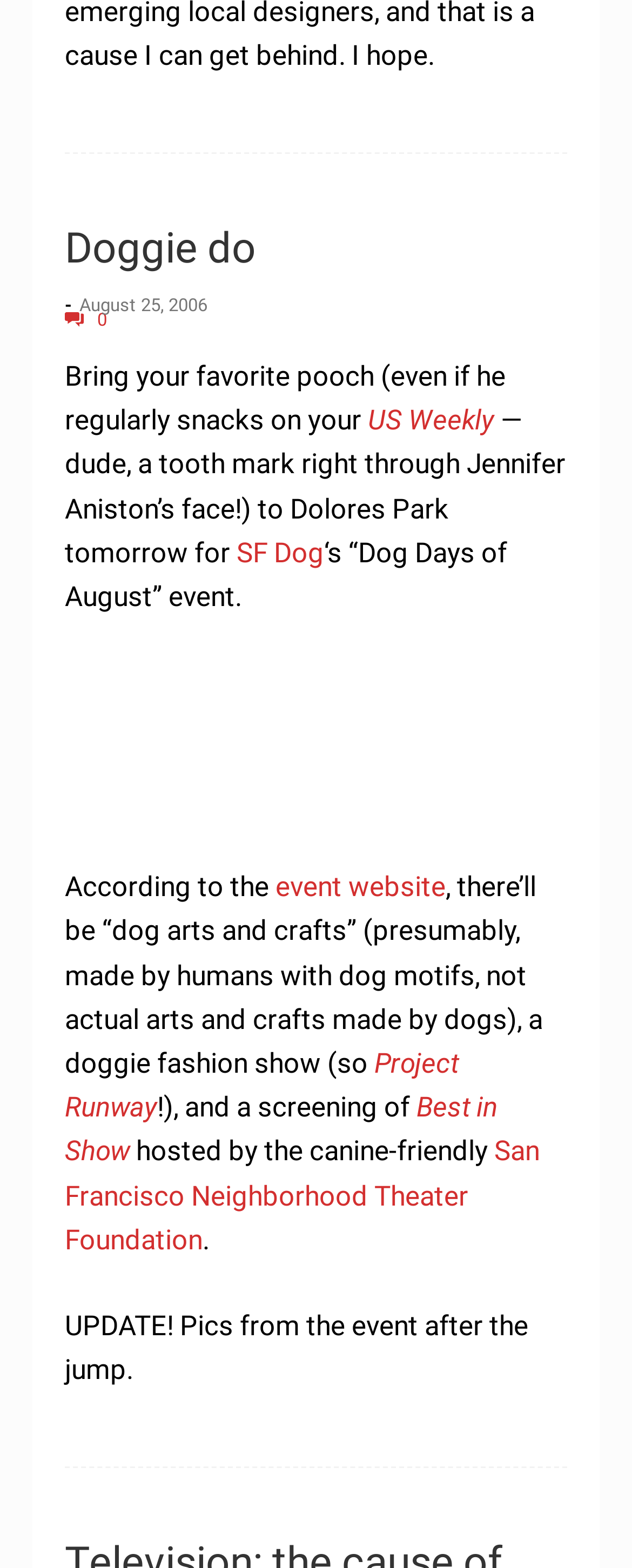Determine the bounding box coordinates of the region that needs to be clicked to achieve the task: "Check out the link to SF Dog".

[0.374, 0.342, 0.513, 0.363]